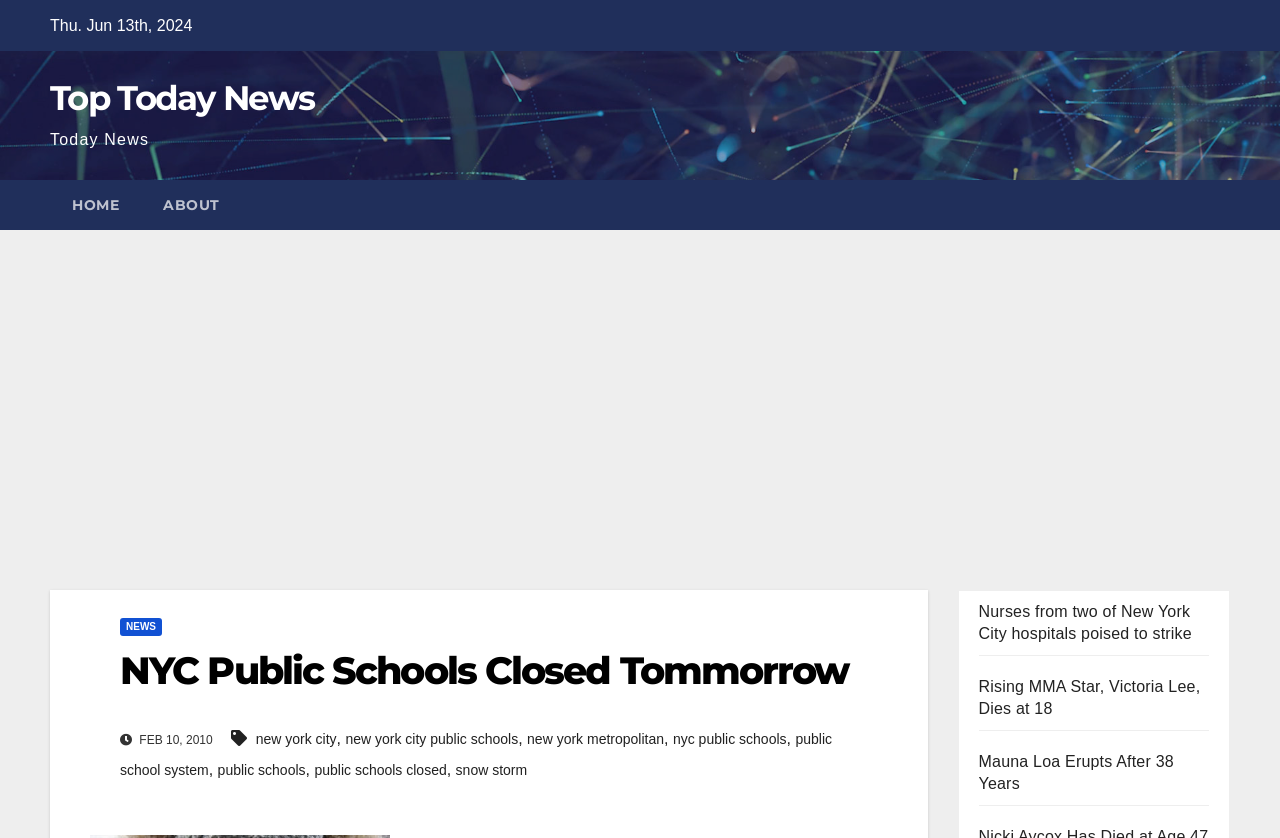Find and provide the bounding box coordinates for the UI element described with: "Data protection".

None